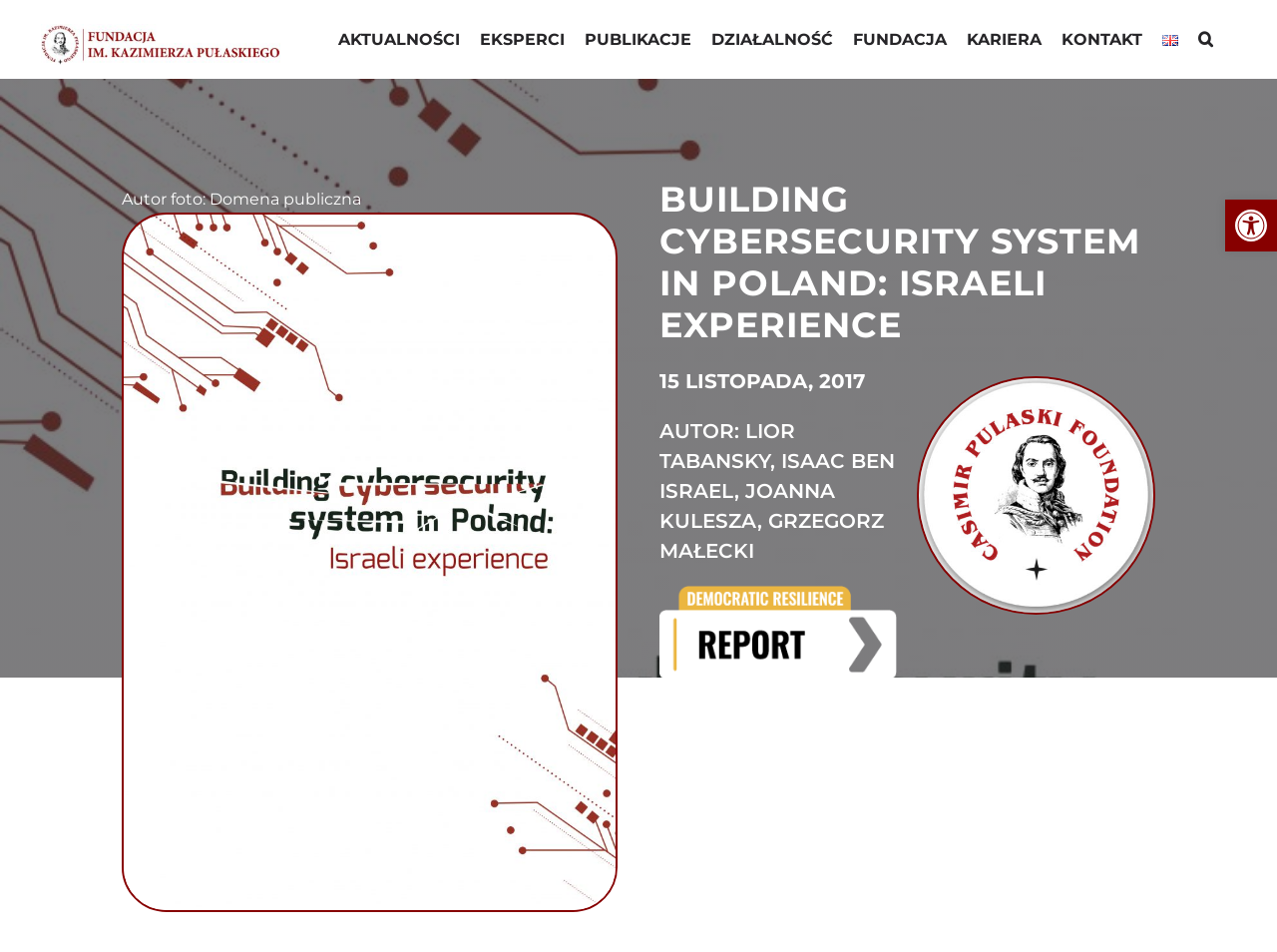Identify the bounding box of the HTML element described as: "Open toolbar Ułatwienia dla niepełnosprawnych".

[0.959, 0.21, 1.0, 0.264]